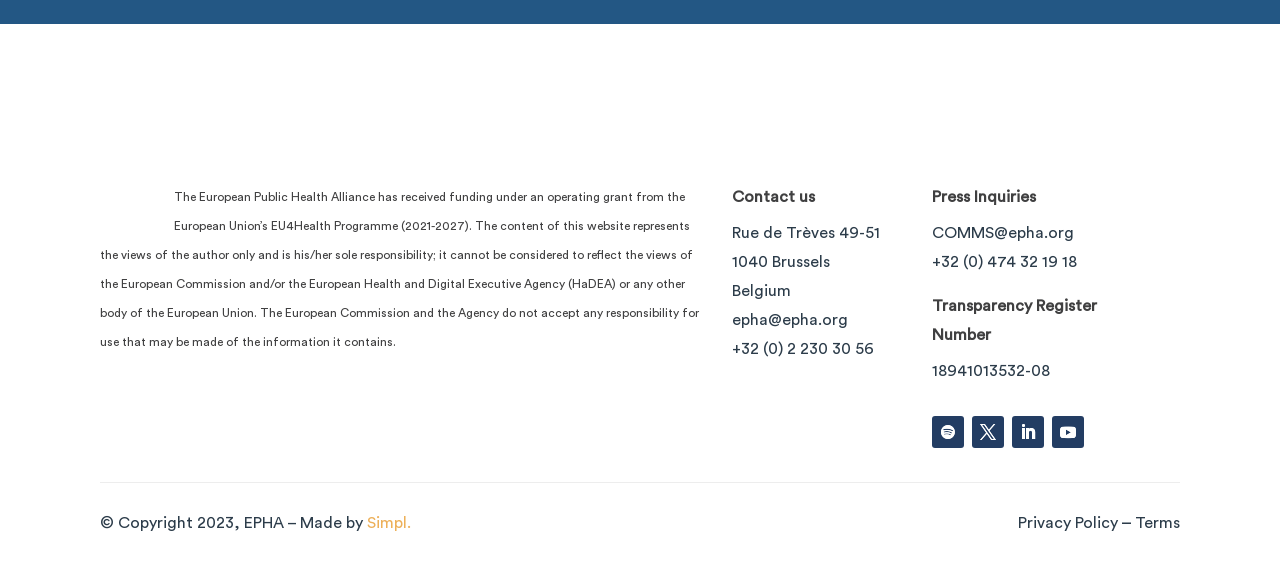Locate the bounding box coordinates of the UI element described by: "Privacy Policy". The bounding box coordinates should consist of four float numbers between 0 and 1, i.e., [left, top, right, bottom].

[0.795, 0.914, 0.873, 0.942]